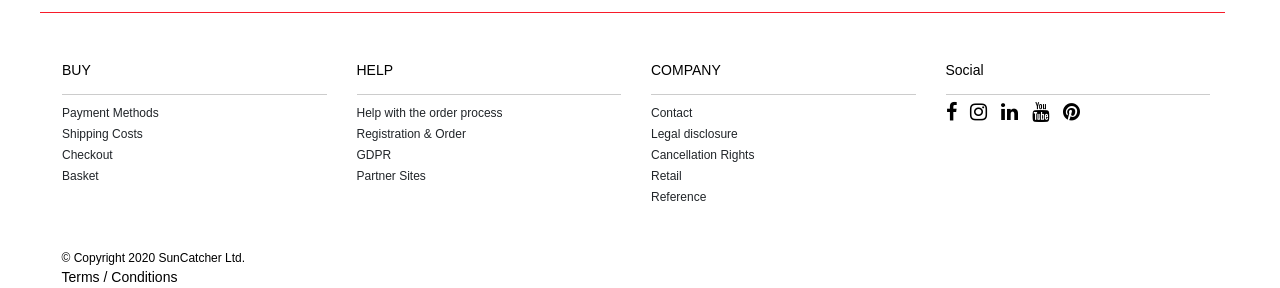Give a concise answer of one word or phrase to the question: 
How many social media links are there?

5